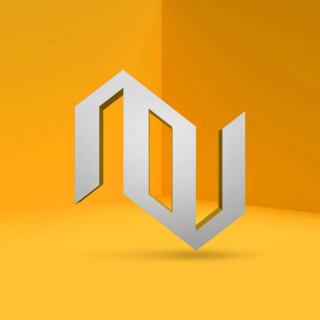What does the logo's three-dimensional appearance suggest?
Please provide a comprehensive answer based on the information in the image.

According to the caption, the three-dimensional appearance of the logo suggests depth, which enhances its visual appeal and makes it more attractive.